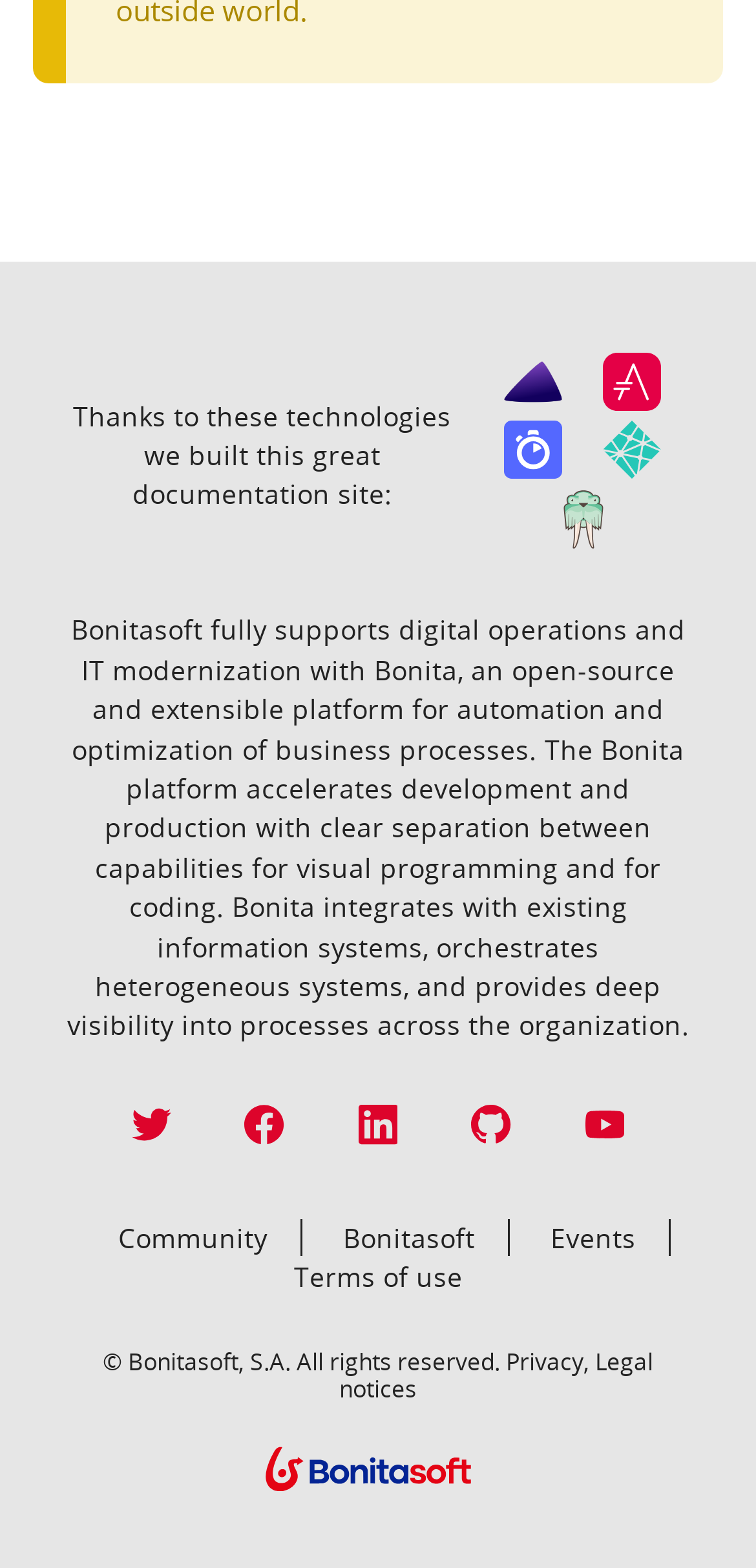Can you find the bounding box coordinates for the UI element given this description: "Events"? Provide the coordinates as four float numbers between 0 and 1: [left, top, right, bottom].

[0.728, 0.778, 0.841, 0.801]